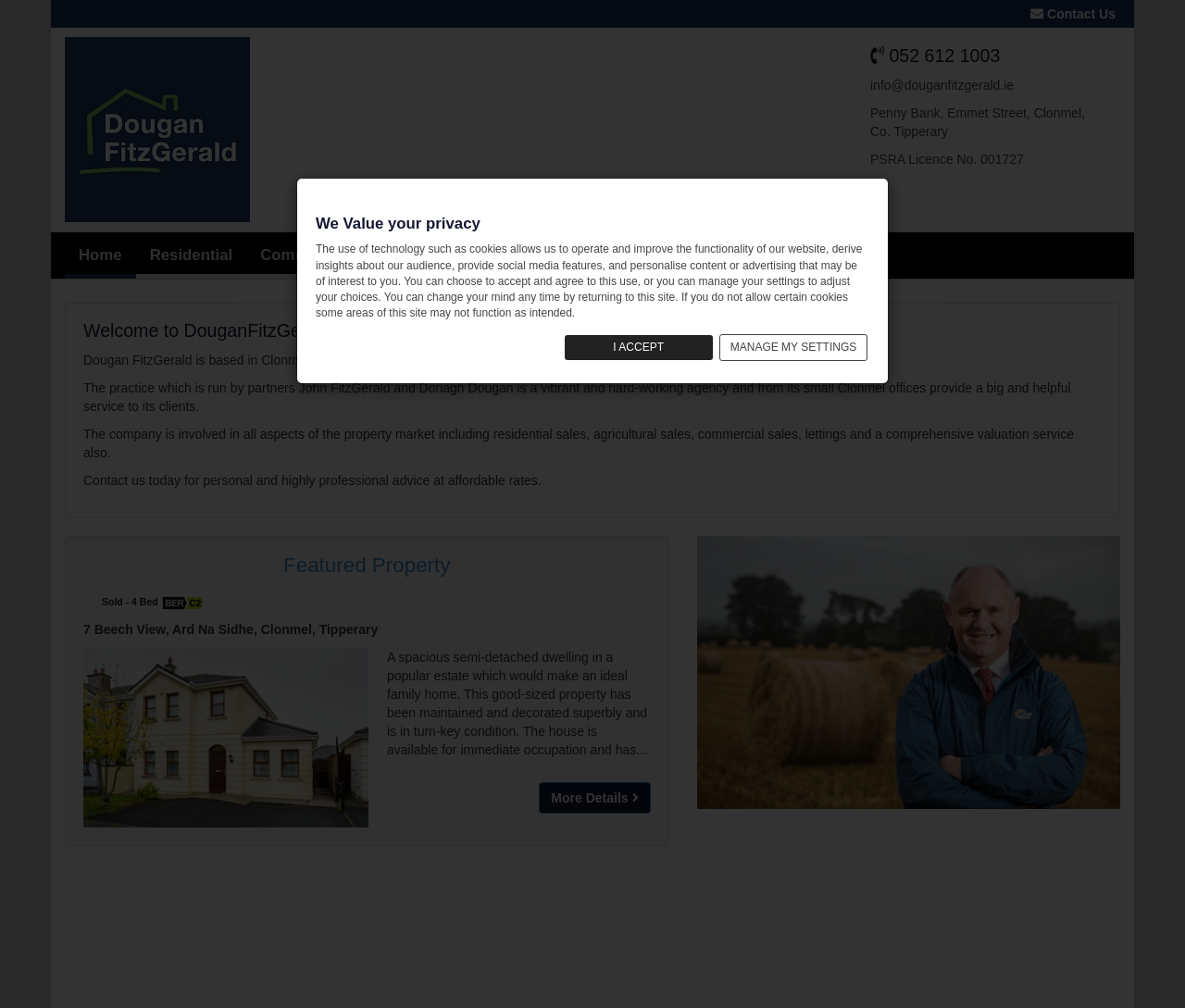Determine the bounding box coordinates for the element that should be clicked to follow this instruction: "Click Residential". The coordinates should be given as four float numbers between 0 and 1, in the format [left, top, right, bottom].

[0.115, 0.235, 0.208, 0.276]